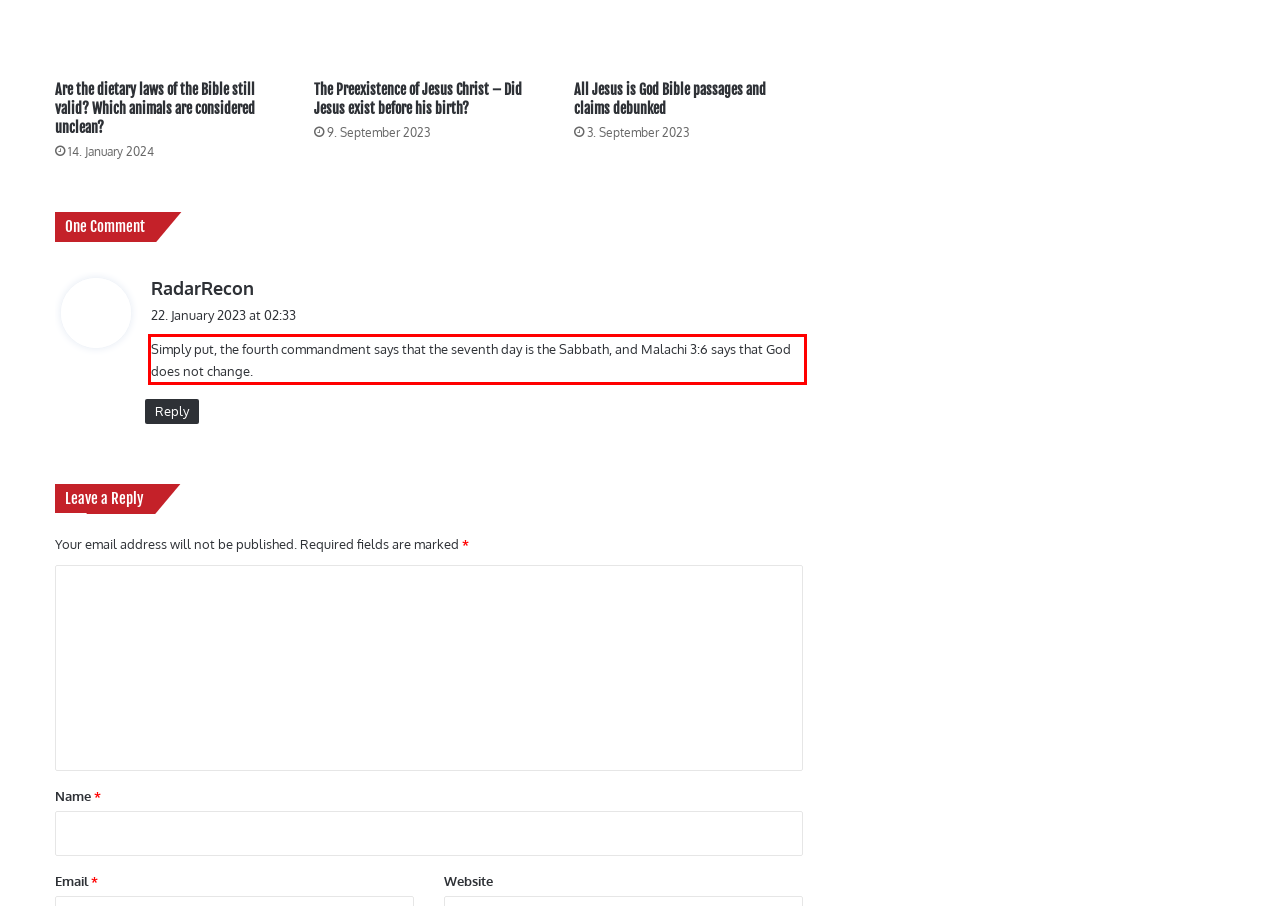Please take the screenshot of the webpage, find the red bounding box, and generate the text content that is within this red bounding box.

Simply put, the fourth commandment says that the seventh day is the Sabbath, and Malachi 3:6 says that God does not change.